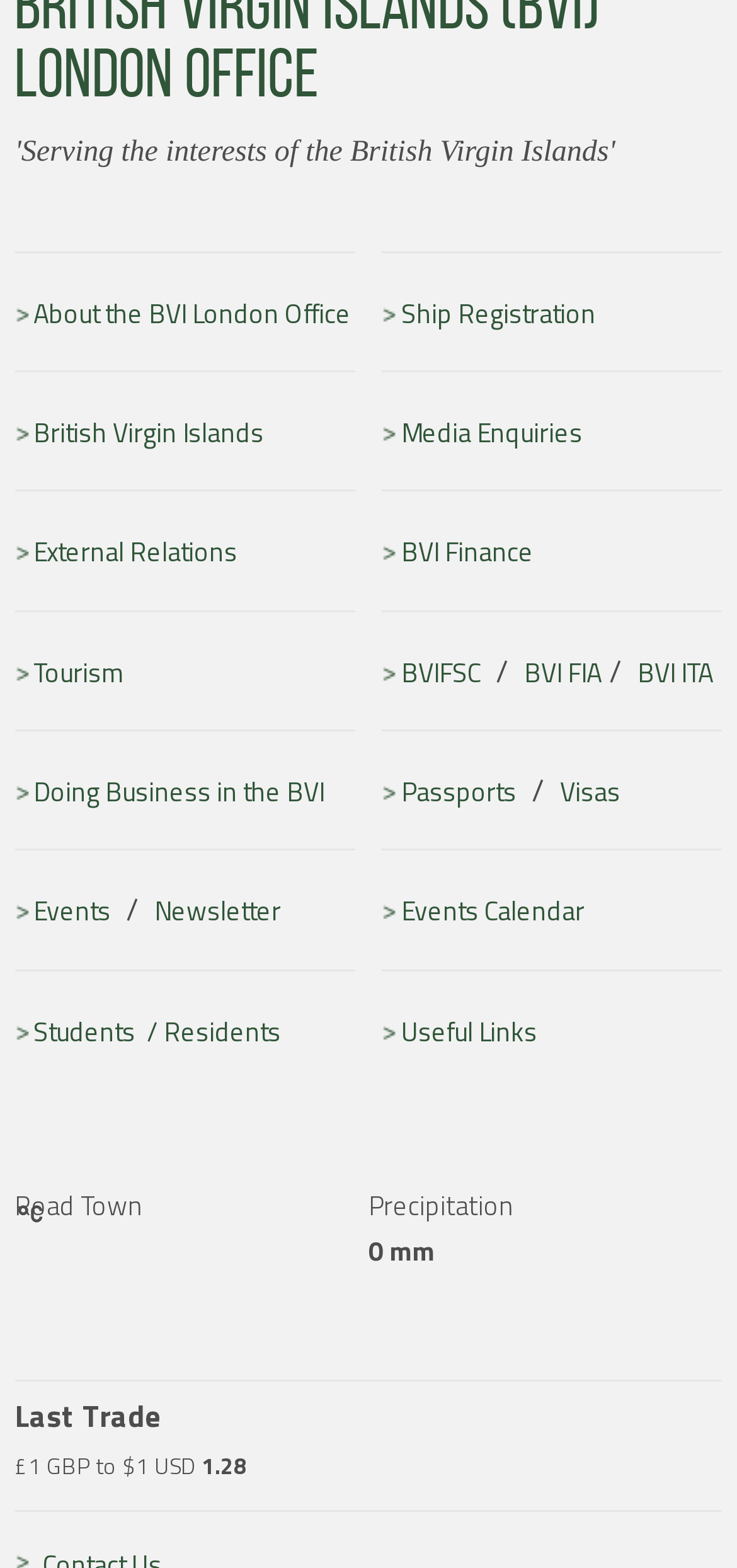Using the details from the image, please elaborate on the following question: What is the location of the BVI office?

The answer can be found in the static text element 'LONDON OFFICE' at the top of the webpage, which suggests that the BVI office is located in London.